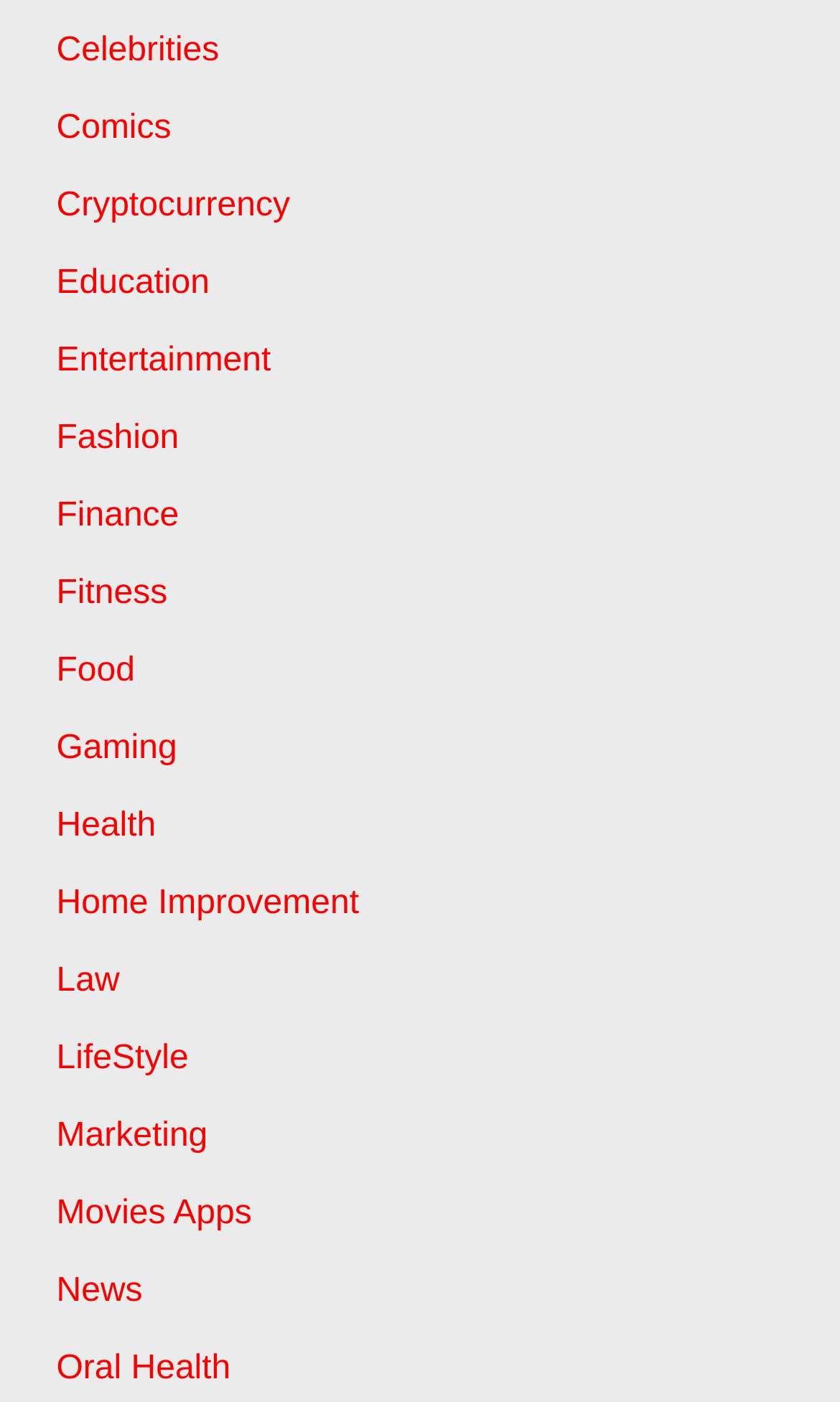Respond to the following question using a concise word or phrase: 
What is the category next to 'Entertainment'?

Fashion